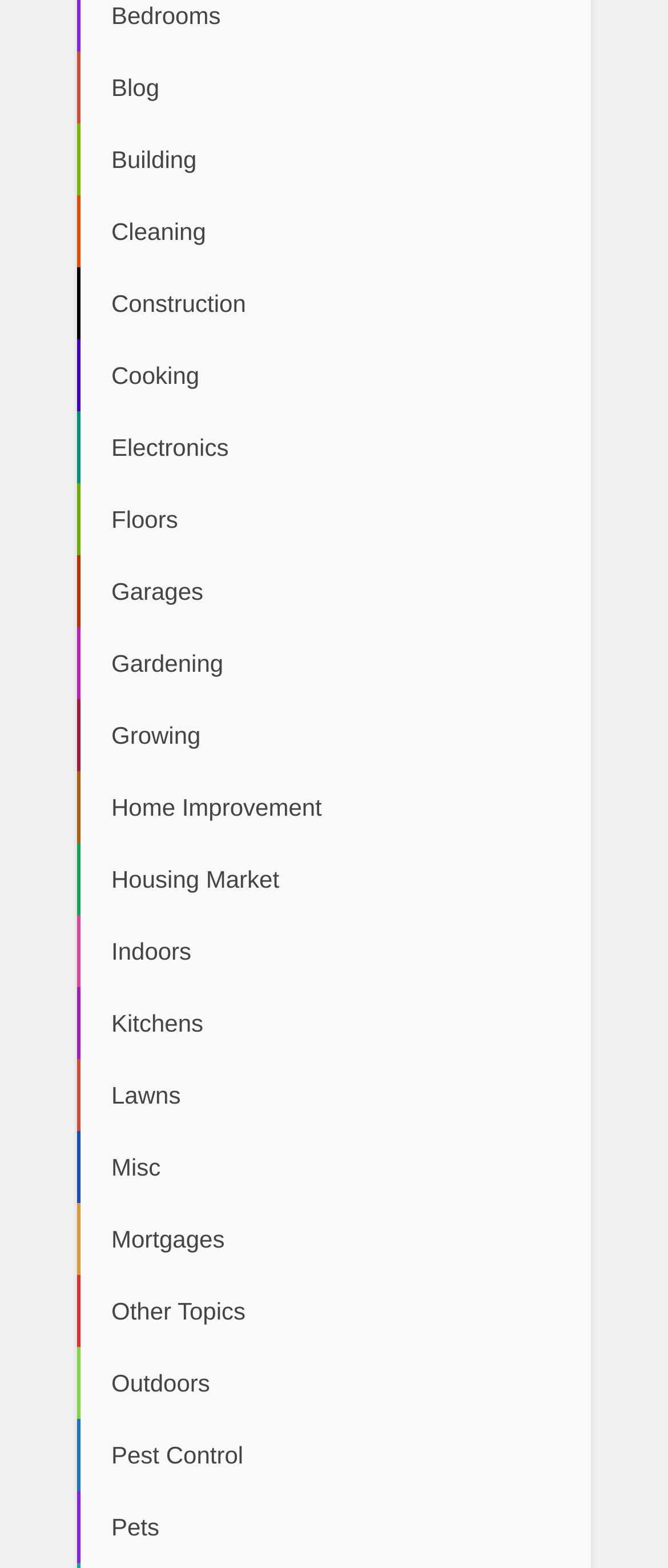Determine the bounding box coordinates of the clickable region to carry out the instruction: "explore the 'Gardening' section".

[0.115, 0.4, 0.885, 0.446]